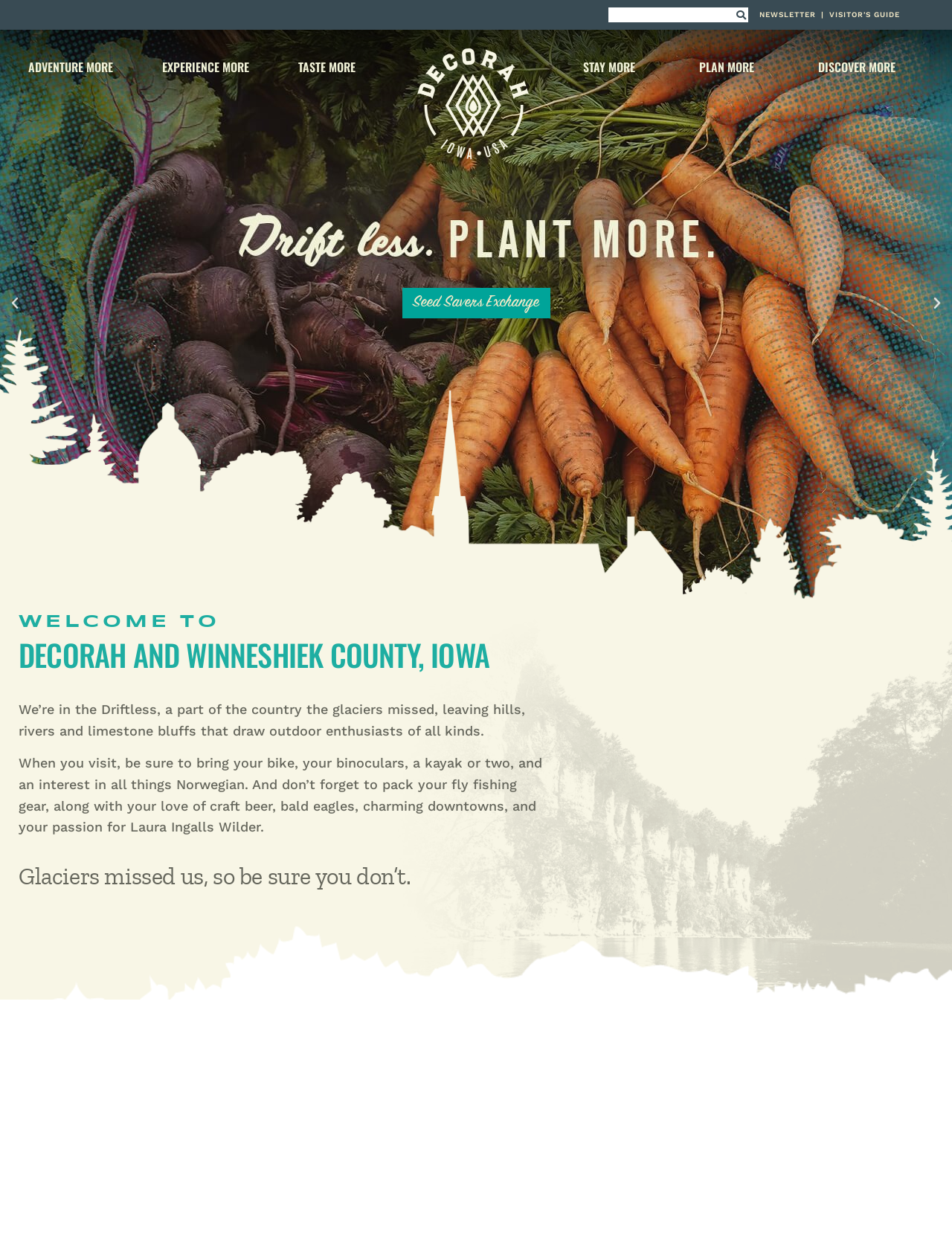Please provide a comprehensive answer to the question based on the screenshot: What is the type of beer mentioned on the webpage?

I found the answer by reading the text 'And don’t forget to pack your fly fishing gear, along with your love of craft beer...' which mentions craft beer as one of the things to bring when visiting.